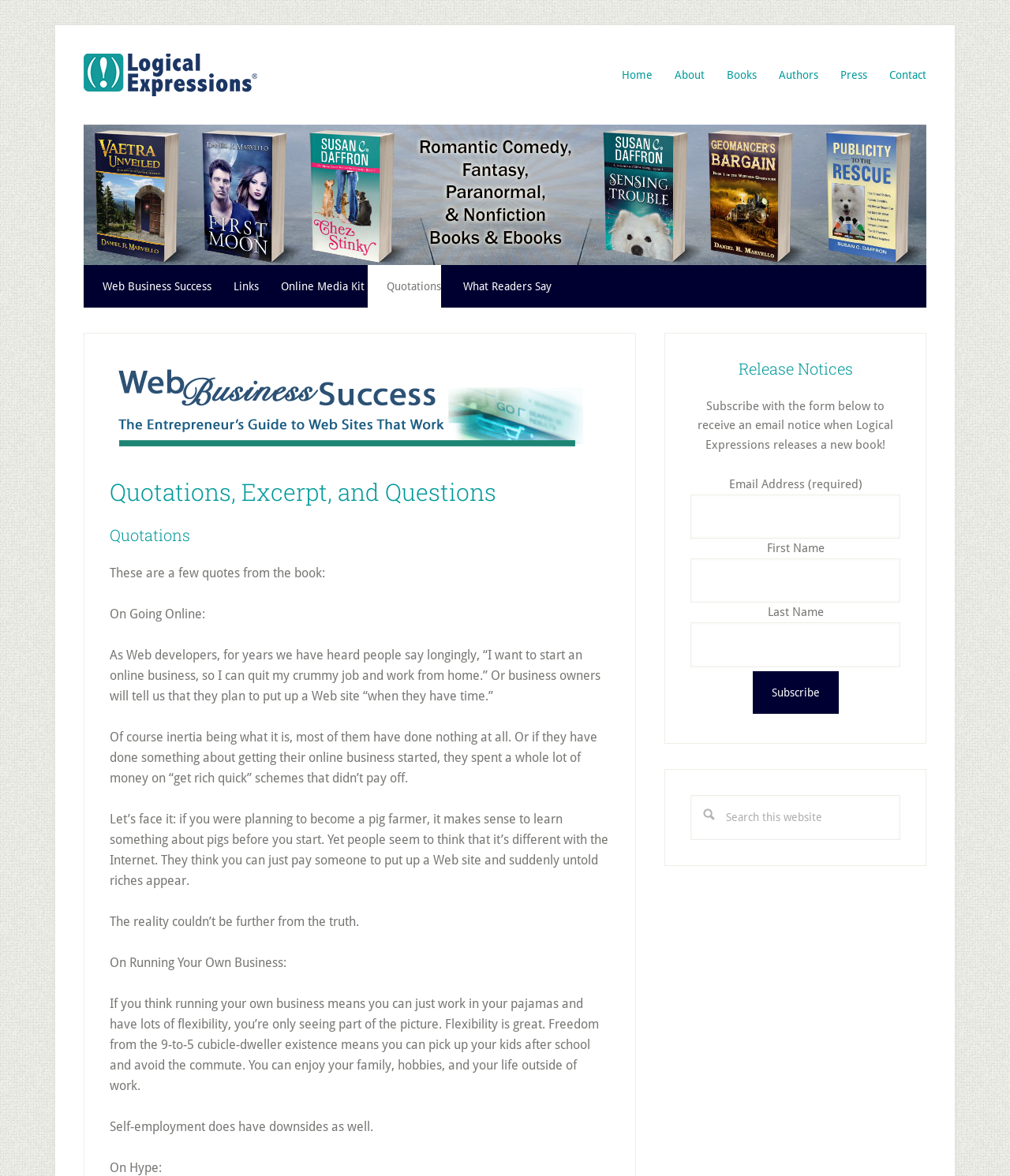Could you please study the image and provide a detailed answer to the question:
What is the main topic of the quotations on this webpage?

I inferred the main topic of the quotations by reading the static text elements under the heading 'Quotations, Excerpt, and Questions' which mention online business, running one's own business, and hype.